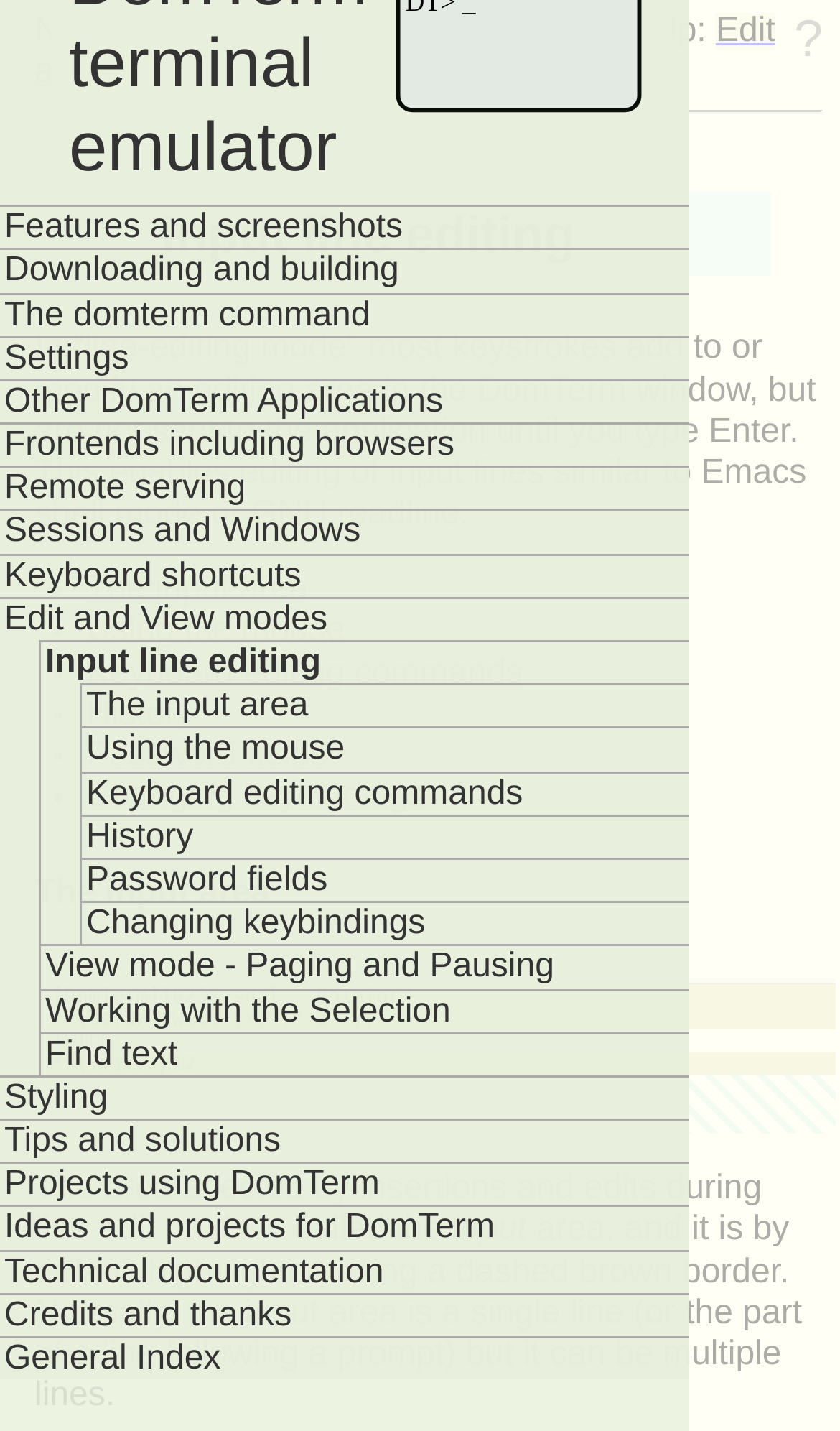Is there a section on keyboard shortcuts on the webpage?
Your answer should be a single word or phrase derived from the screenshot.

Yes